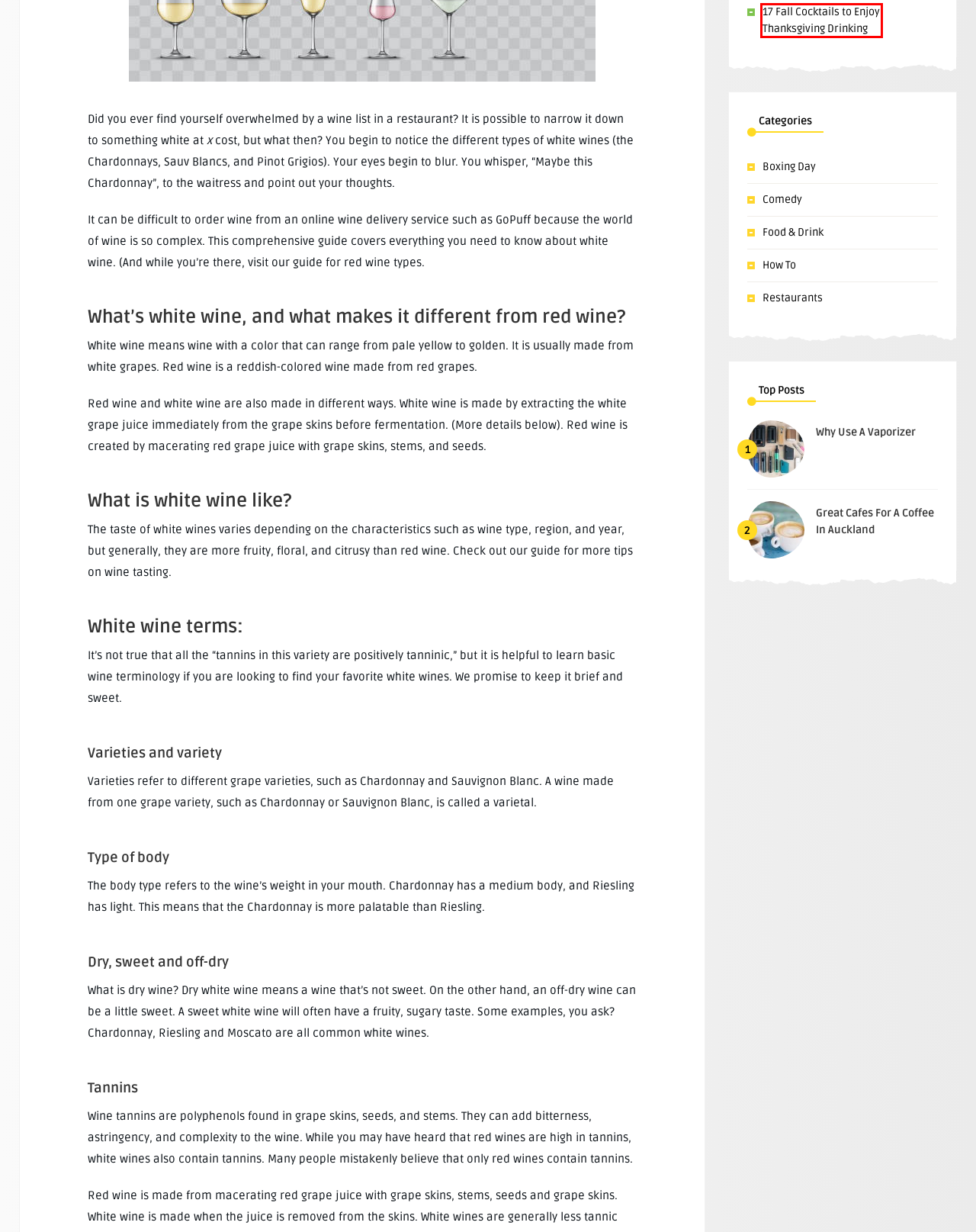You are presented with a screenshot of a webpage that includes a red bounding box around an element. Determine which webpage description best matches the page that results from clicking the element within the red bounding box. Here are the candidates:
A. Restaurants
B. Comedy
C. Great Cafes For A Coffee In Auckland
D. 23 Festive Holiday Drinks You Can Enjoy All Season
E. 21 Bourbon Cocktail Recipes for Every Night
F. 17 Fall Cocktails to Enjoy Thanksgiving Drinking
G. Boxing Day
H. How To

F